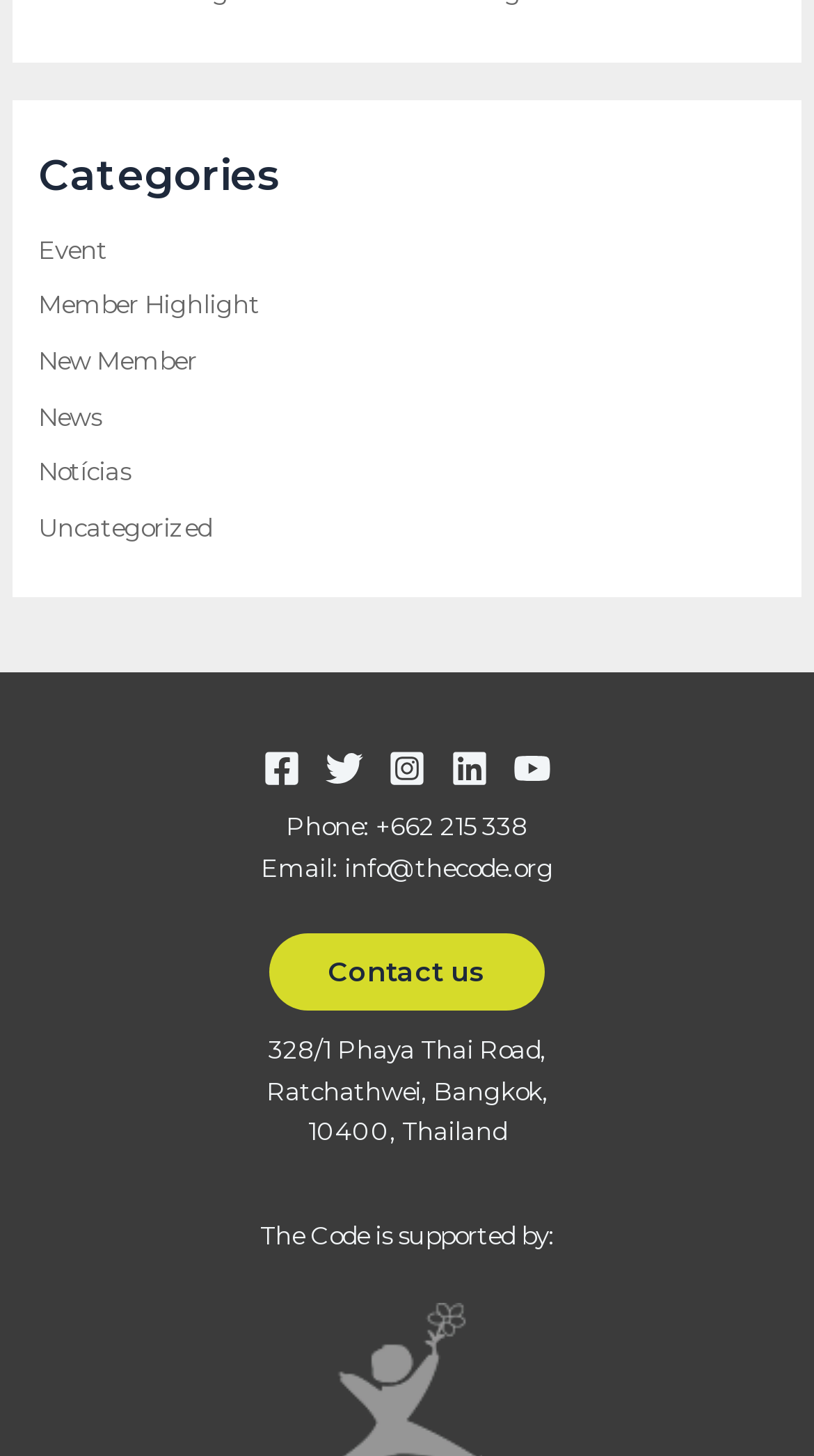Determine the bounding box coordinates for the HTML element described here: "Finance".

None